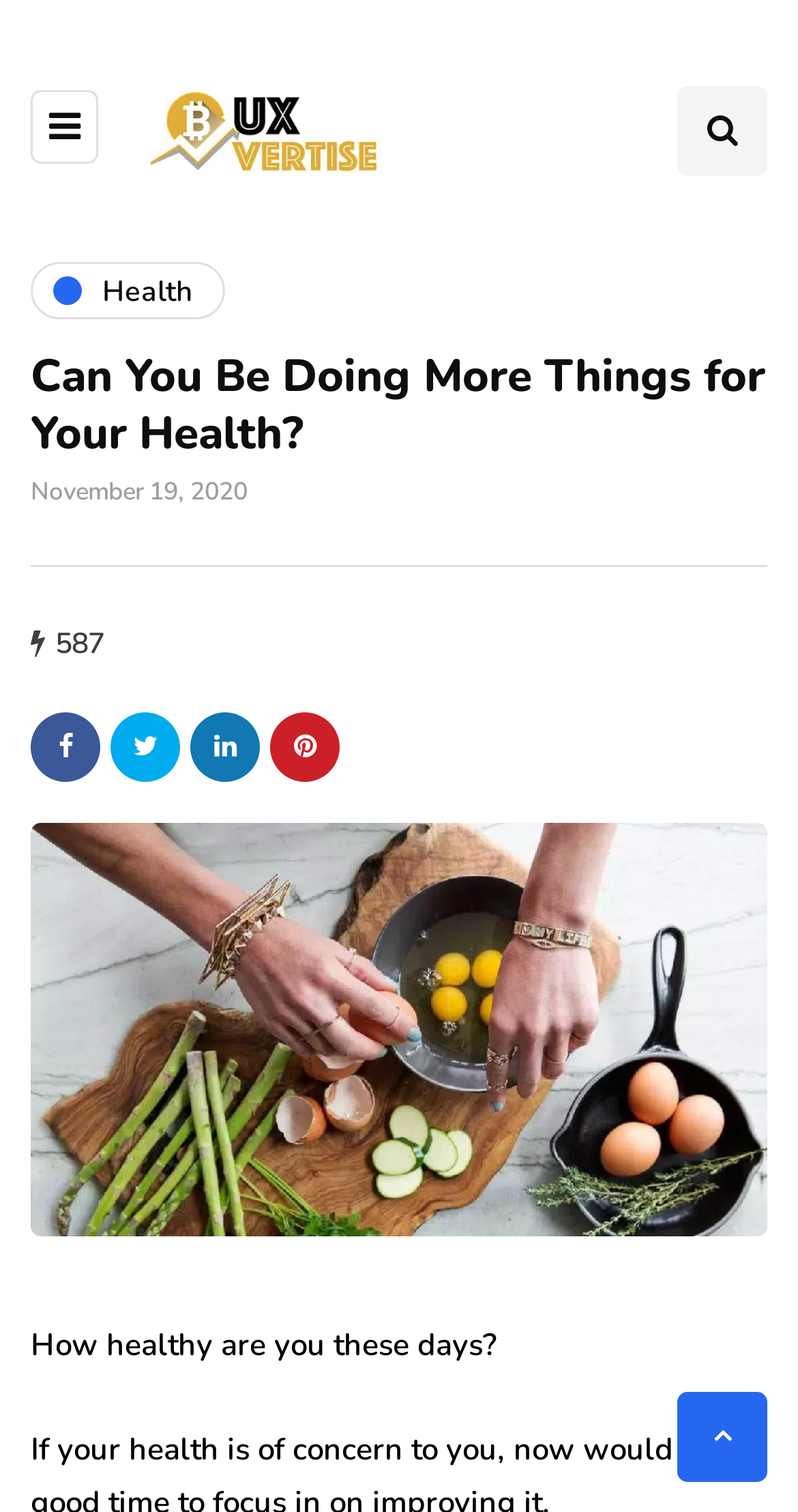Kindly determine the bounding box coordinates of the area that needs to be clicked to fulfill this instruction: "Search for something".

[0.849, 0.057, 0.962, 0.117]